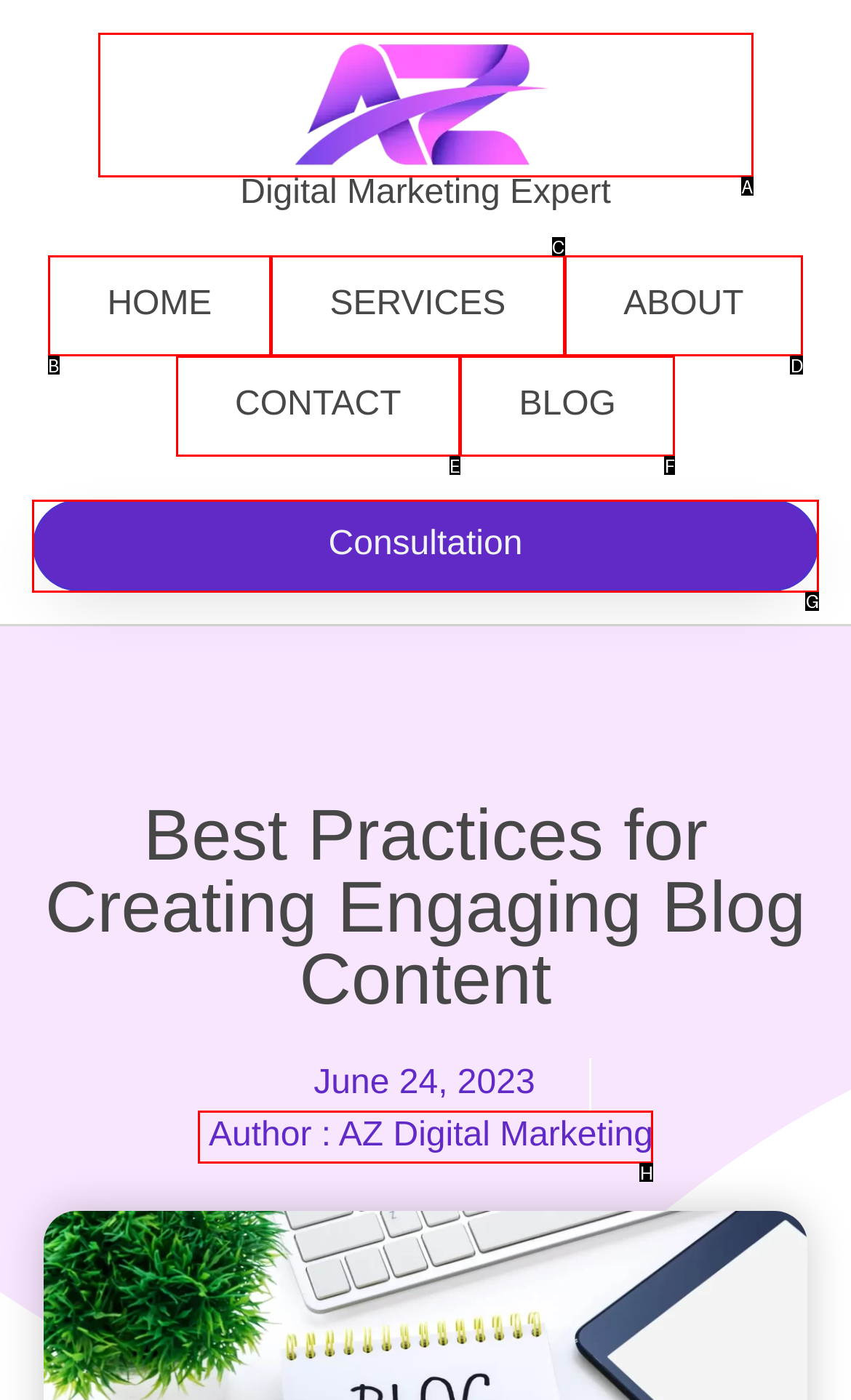Select the right option to accomplish this task: schedule a consultation. Reply with the letter corresponding to the correct UI element.

G